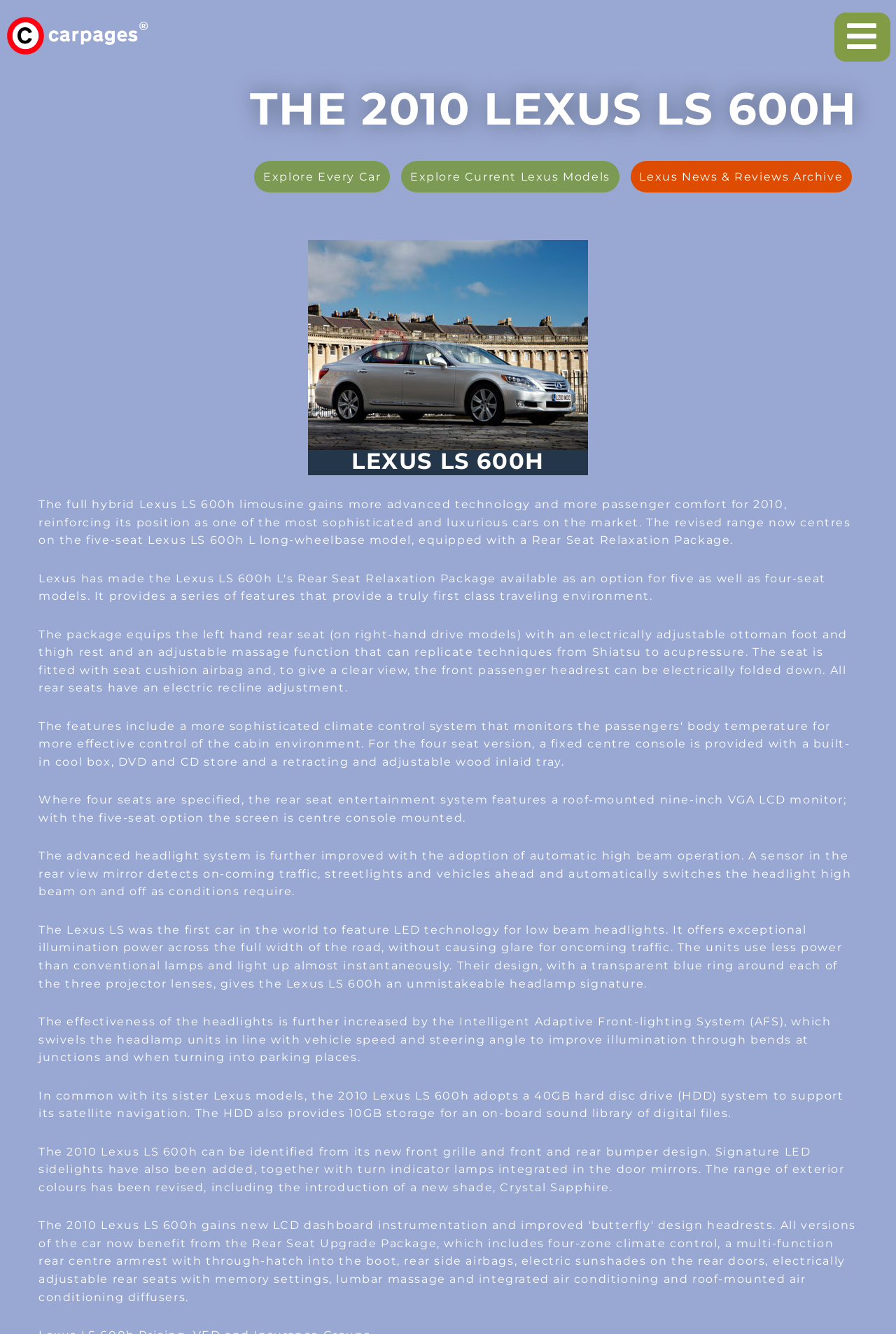How many seats does the Lexus LS 600h L long-wheelbase model have?
Please respond to the question with a detailed and thorough explanation.

According to the text, 'The revised range now centres on the five-seat Lexus LS 600h L long-wheelbase model, equipped with a Rear Seat Relaxation Package.'